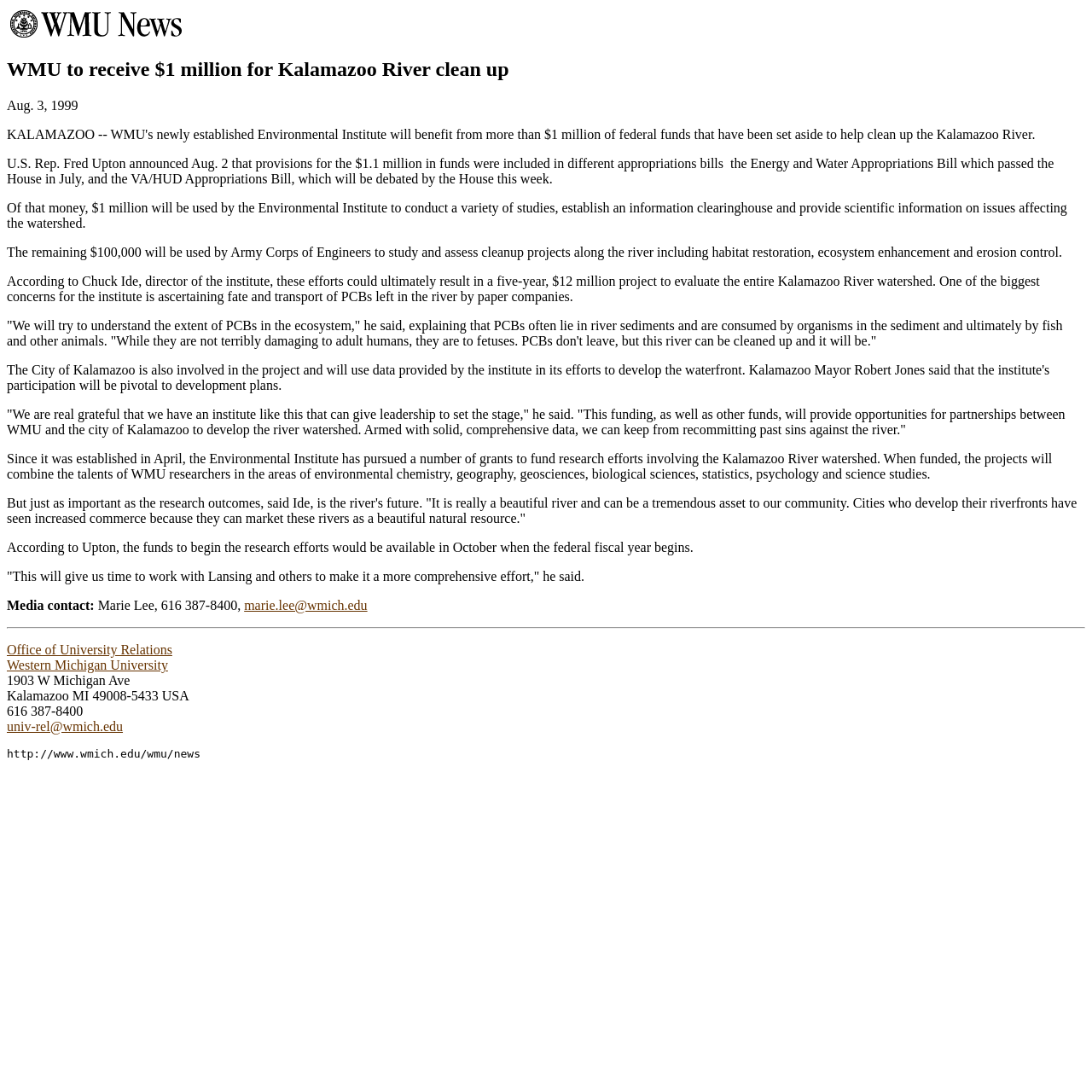Locate the bounding box of the user interface element based on this description: "Skin Care".

None